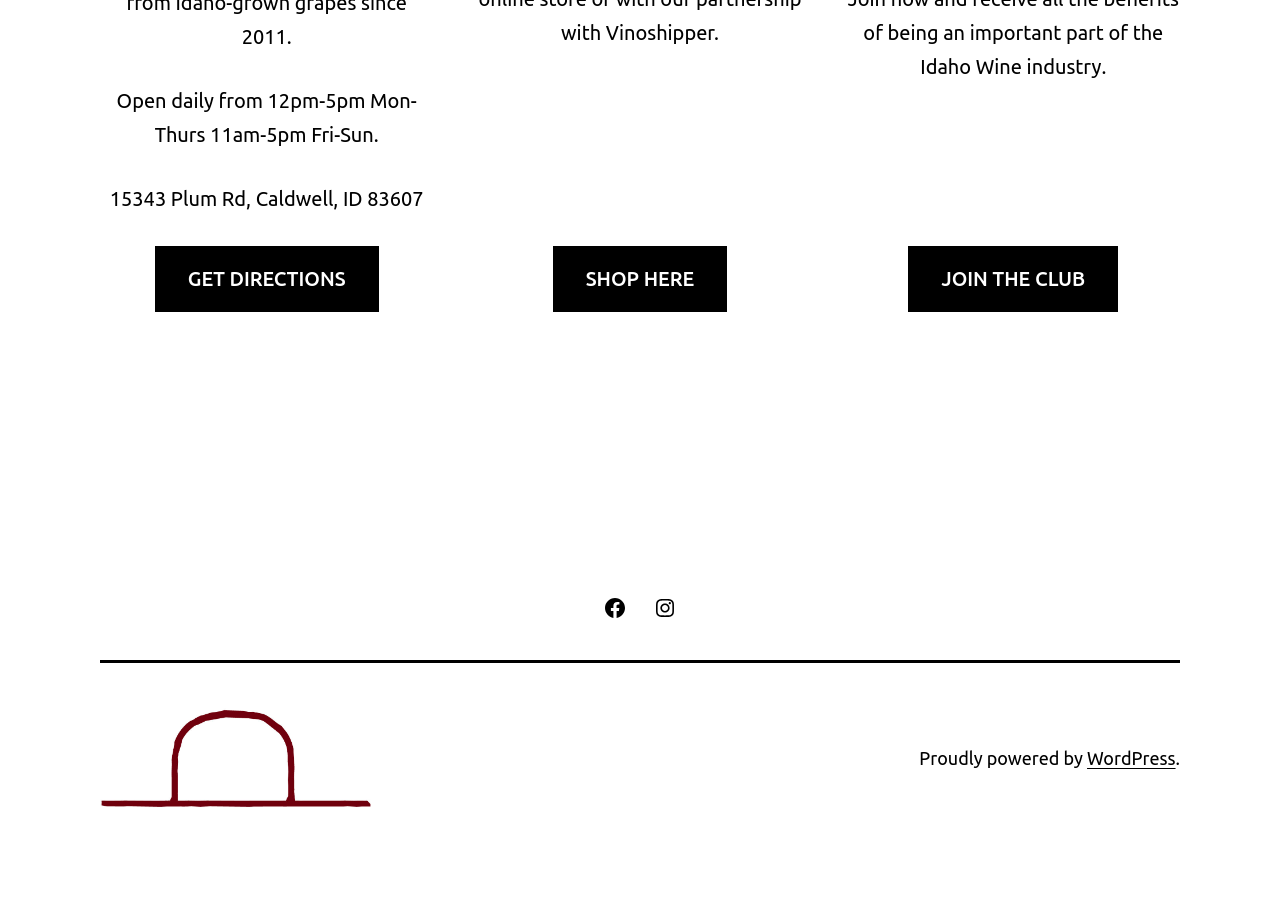Please find the bounding box for the UI element described by: "Facebook".

[0.461, 0.643, 0.5, 0.699]